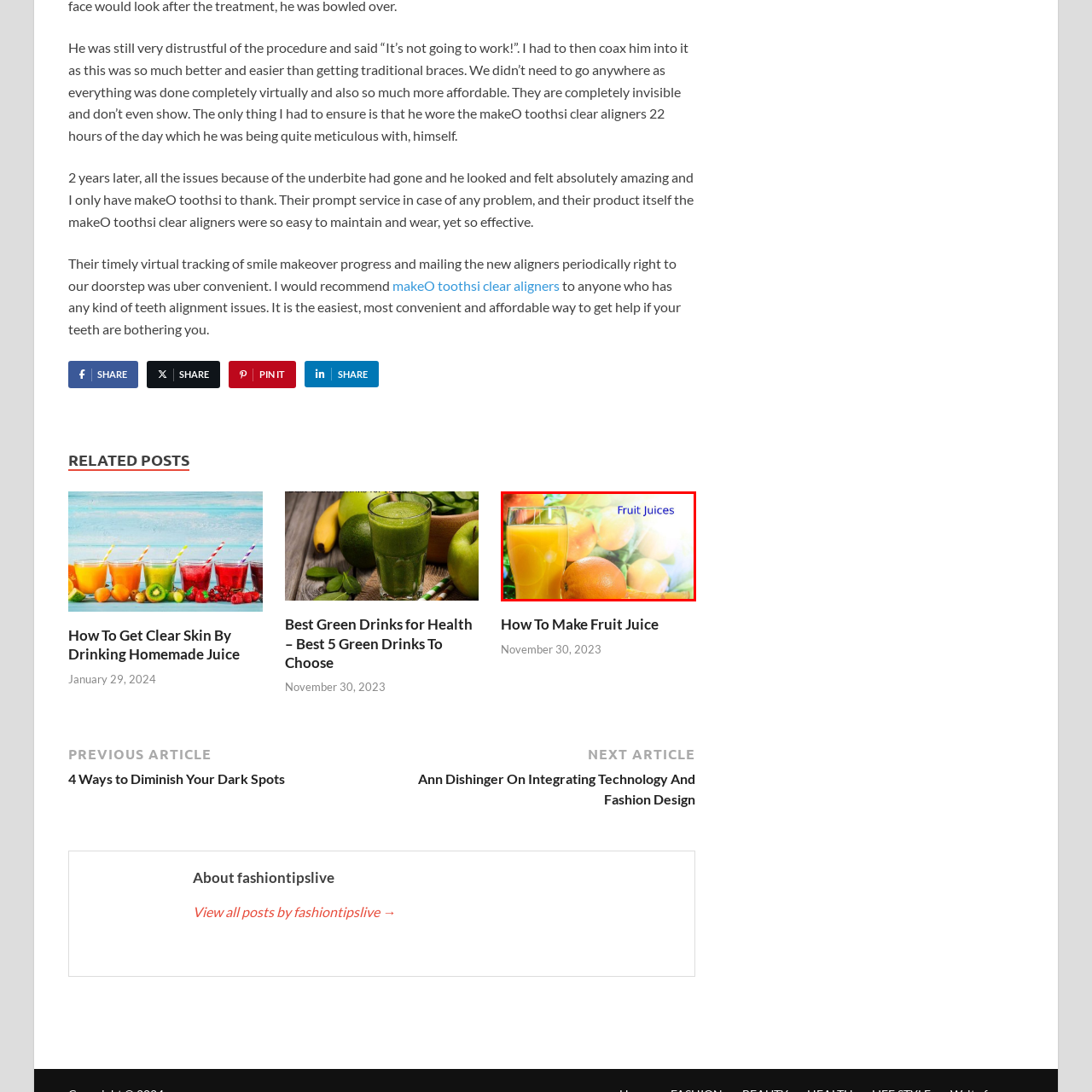Examine the portion of the image marked by the red rectangle, What is the implied benefit of the fruit juice? Answer concisely using a single word or phrase.

Health and vitality